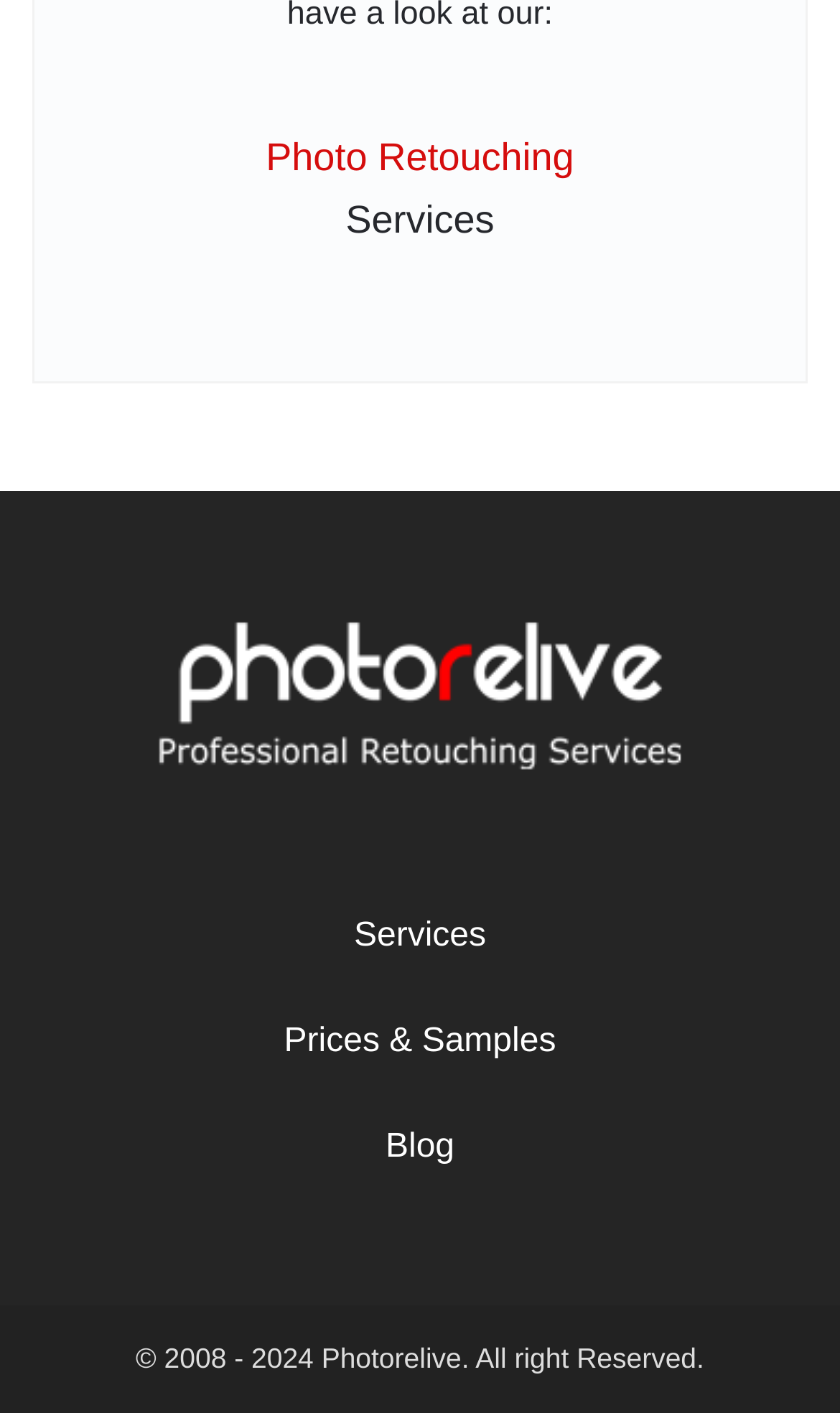Please answer the following question using a single word or phrase: 
What is the year range of the copyright?

2008 - 2024